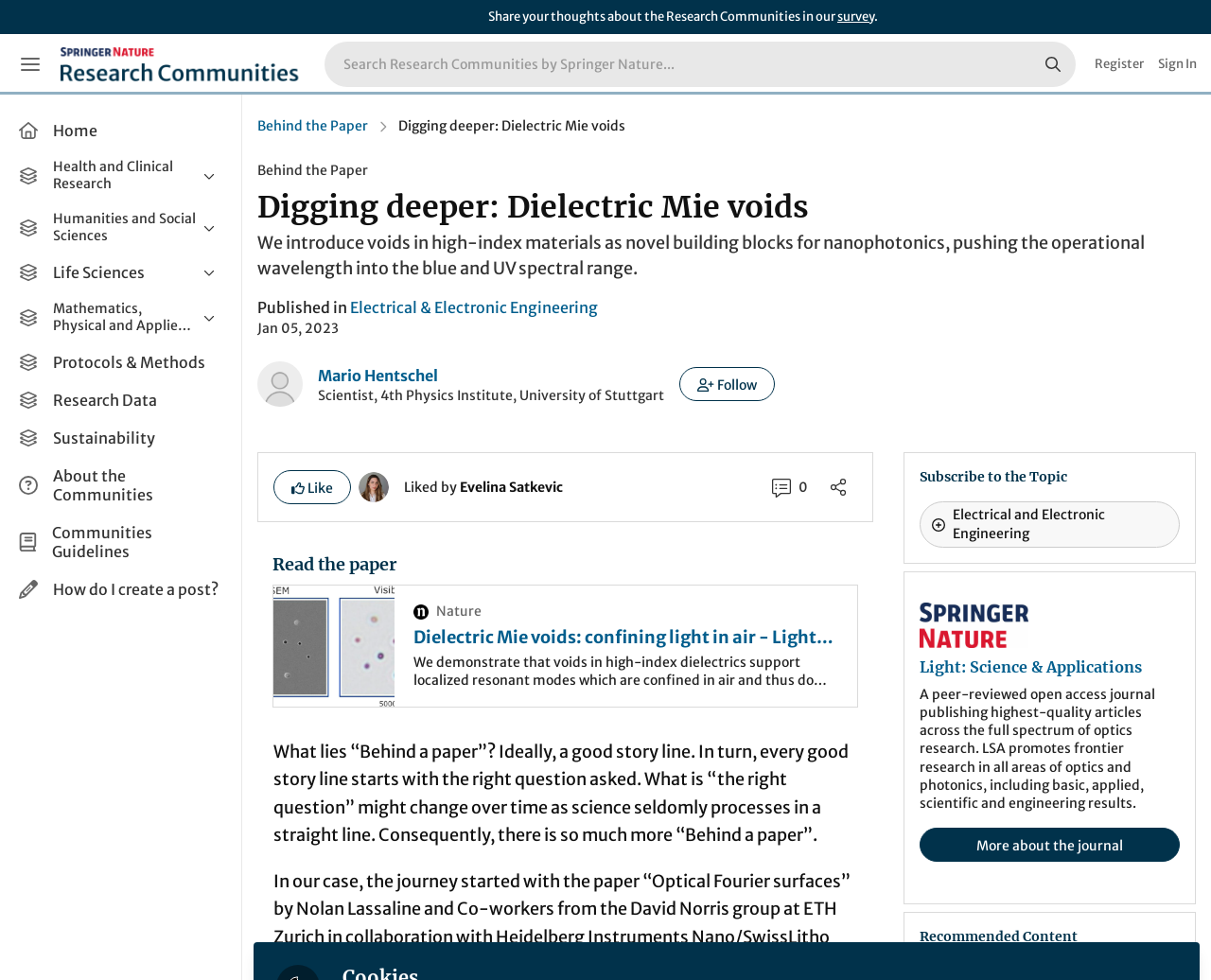Write an exhaustive caption that covers the webpage's main aspects.

The webpage is a research community platform by Springer Nature, titled "Digging deeper: Dielectric Mie voids". At the top, there is a menu link and a search bar with a search button. To the right of the search bar, there are links to register and sign in.

Below the top section, there is a list of categories, including Home, Health and Clinical Research, Humanities and Social Sciences, Life Sciences, and Mathematics, Physical and Applied Sciences. Each category has a dropdown list of subcategories, such as Biomedical Research, General & Internal Medicine, and Pharmacy & Pharmacology under Health and Clinical Research.

On the top-right corner, there is a call to action to share thoughts about the Research Communities, with a link to a survey. The webpage has a clean and organized layout, making it easy to navigate through the various categories and subcategories.